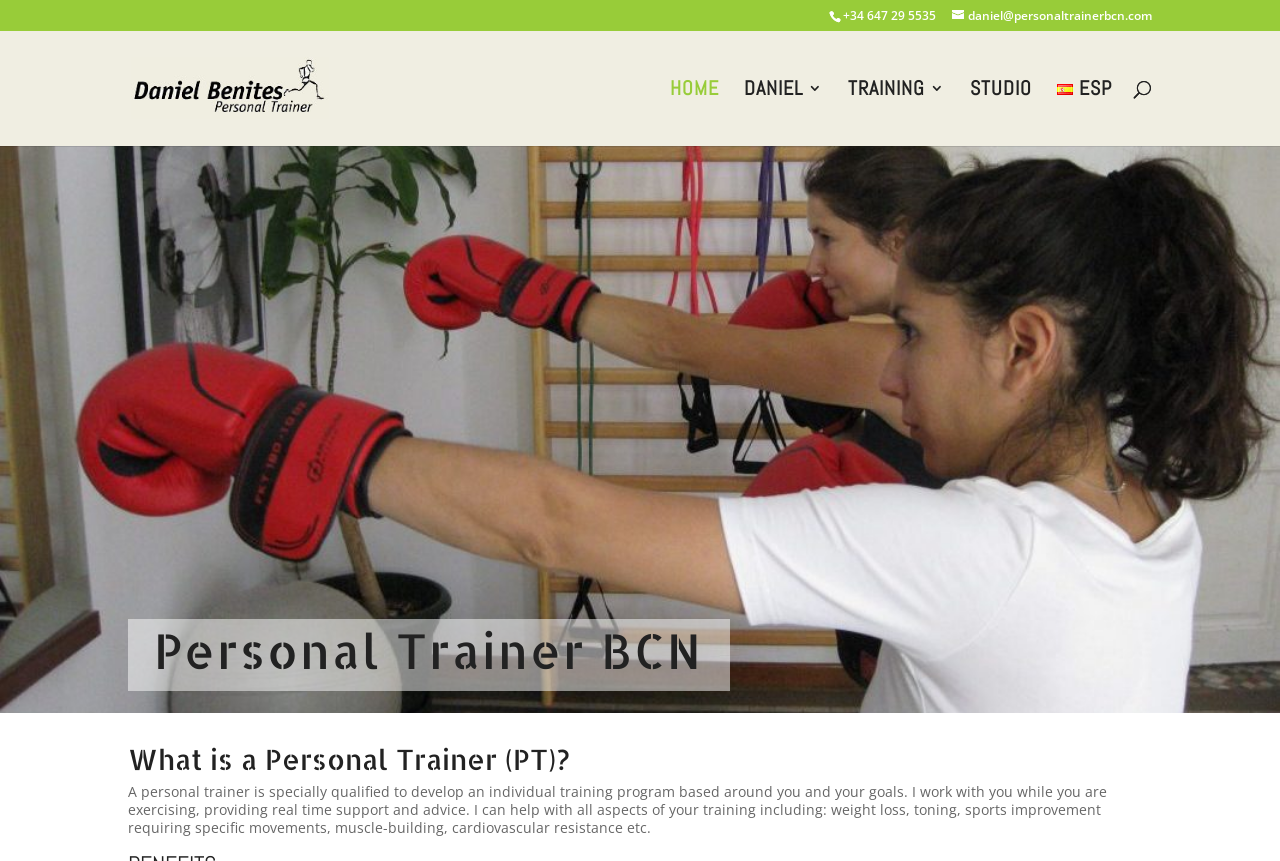Can you find the bounding box coordinates for the element to click on to achieve the instruction: "click the phone number"?

[0.659, 0.008, 0.731, 0.028]